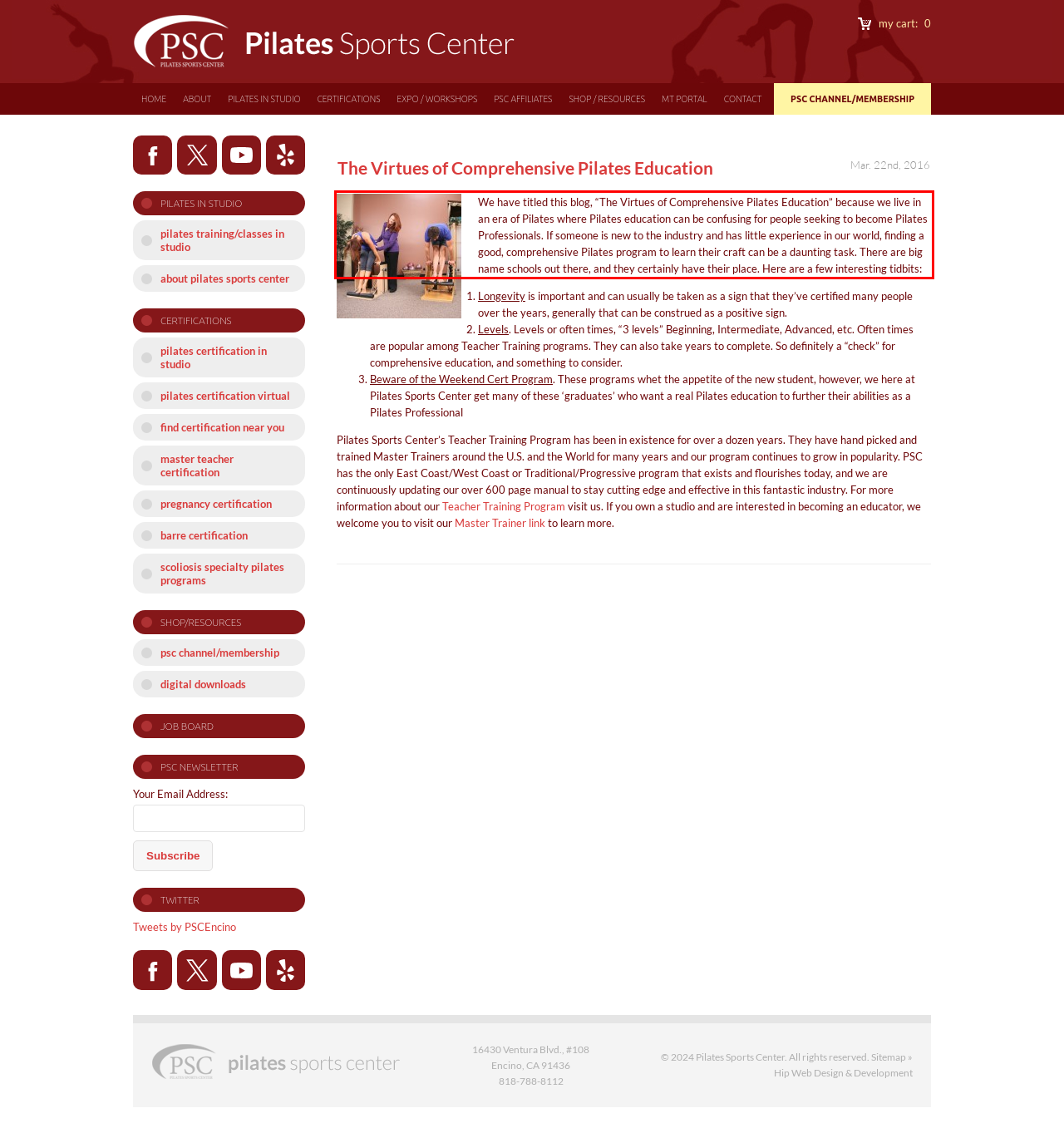Inspect the webpage screenshot that has a red bounding box and use OCR technology to read and display the text inside the red bounding box.

We have titled this blog, “The Virtues of Comprehensive Pilates Education” because we live in an era of Pilates where Pilates education can be confusing for people seeking to become Pilates Professionals. If someone is new to the industry and has little experience in our world, finding a good, comprehensive Pilates program to learn their craft can be a daunting task. There are big name schools out there, and they certainly have their place. Here are a few interesting tidbits: